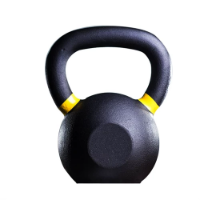Provide a short answer using a single word or phrase for the following question: 
What is the purpose of the yellow accent?

Visual touch